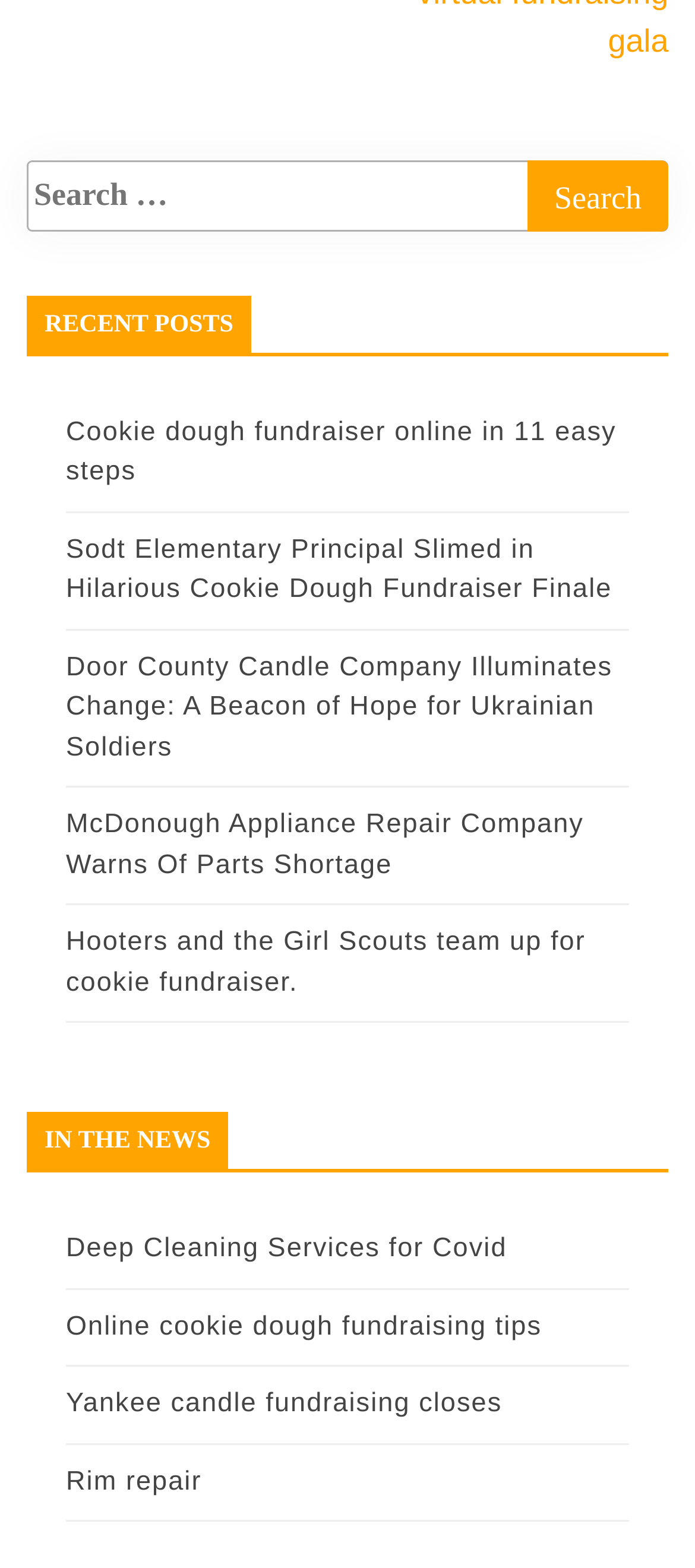Determine the bounding box for the UI element as described: "Rim repair". The coordinates should be represented as four float numbers between 0 and 1, formatted as [left, top, right, bottom].

[0.095, 0.935, 0.29, 0.954]